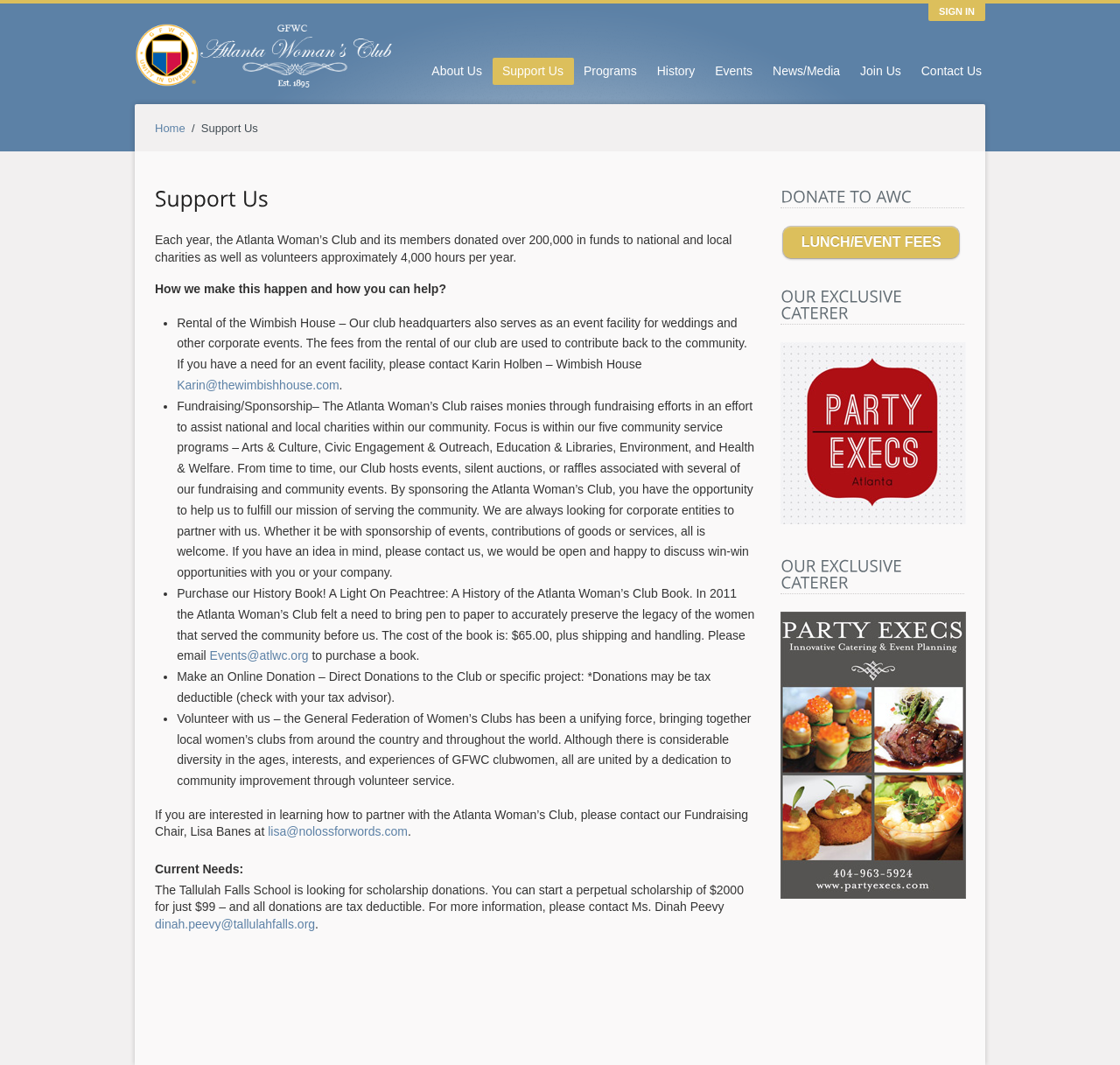What is the name of the club?
Please answer using one word or phrase, based on the screenshot.

Atlanta Woman's Club